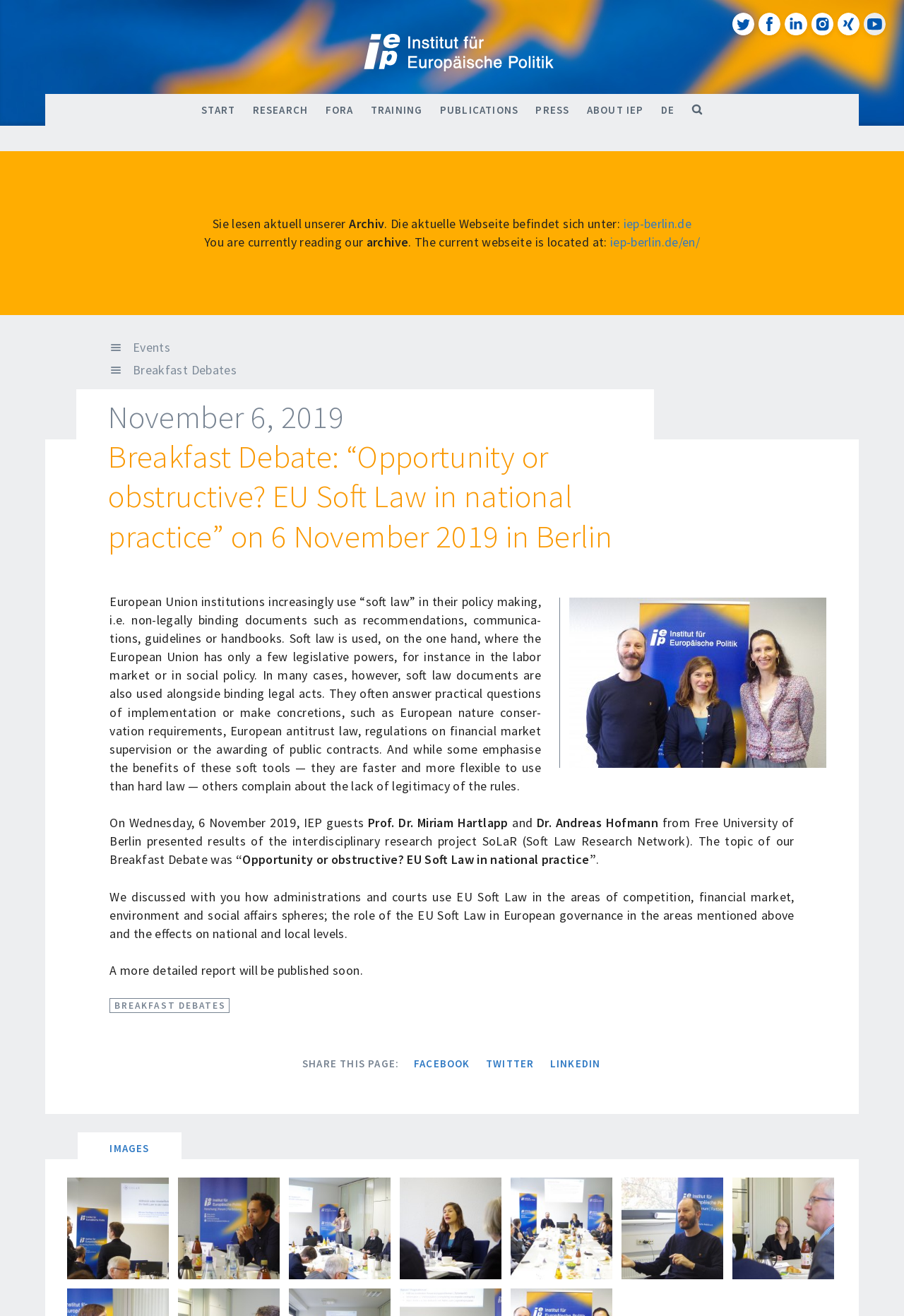Determine the bounding box coordinates of the element that should be clicked to execute the following command: "Click on the 'START' button".

[0.214, 0.071, 0.27, 0.095]